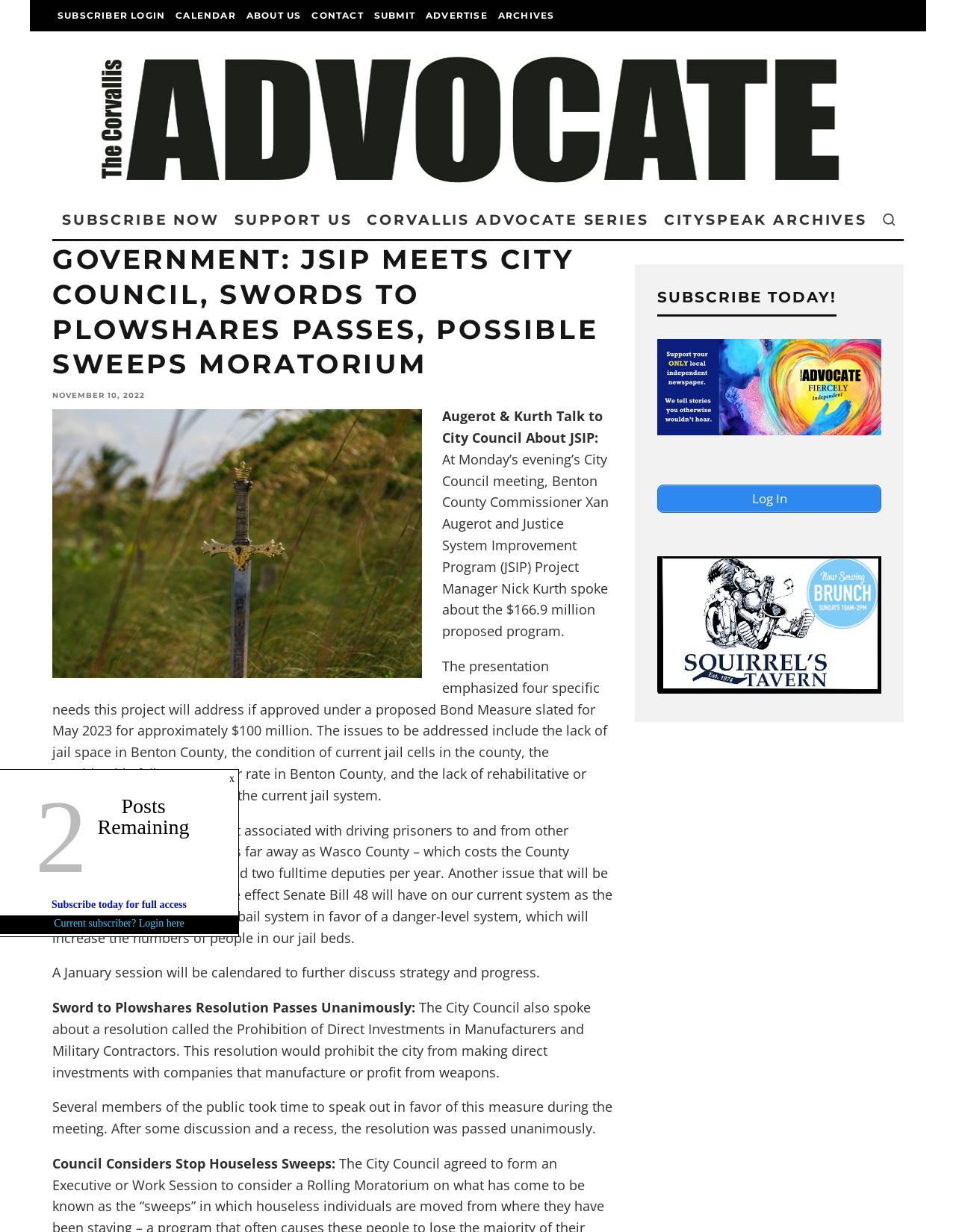Please identify the bounding box coordinates of the element's region that needs to be clicked to fulfill the following instruction: "Read BJP workers stabbed near village Masjid news". The bounding box coordinates should consist of four float numbers between 0 and 1, i.e., [left, top, right, bottom].

None